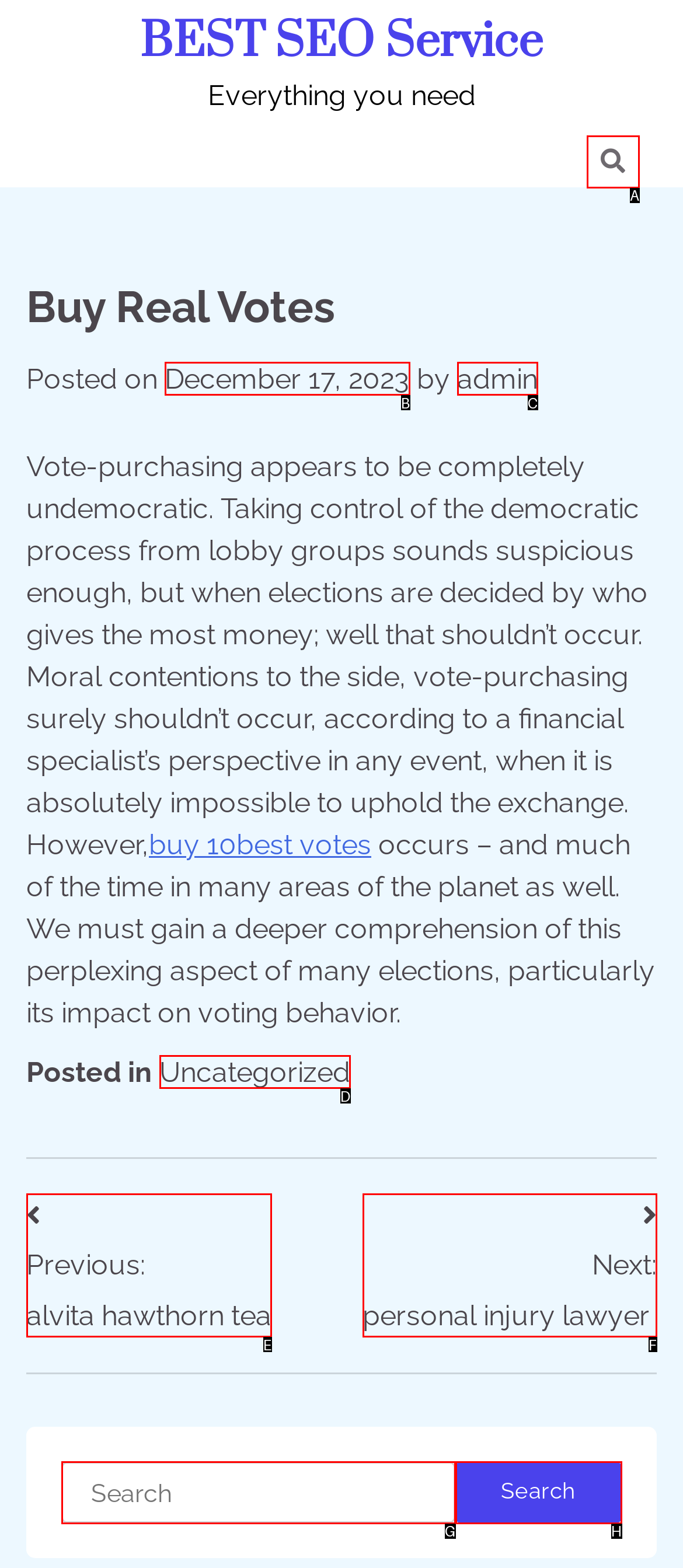Given the description: Previous: alvita hawthorn tea, pick the option that matches best and answer with the corresponding letter directly.

E